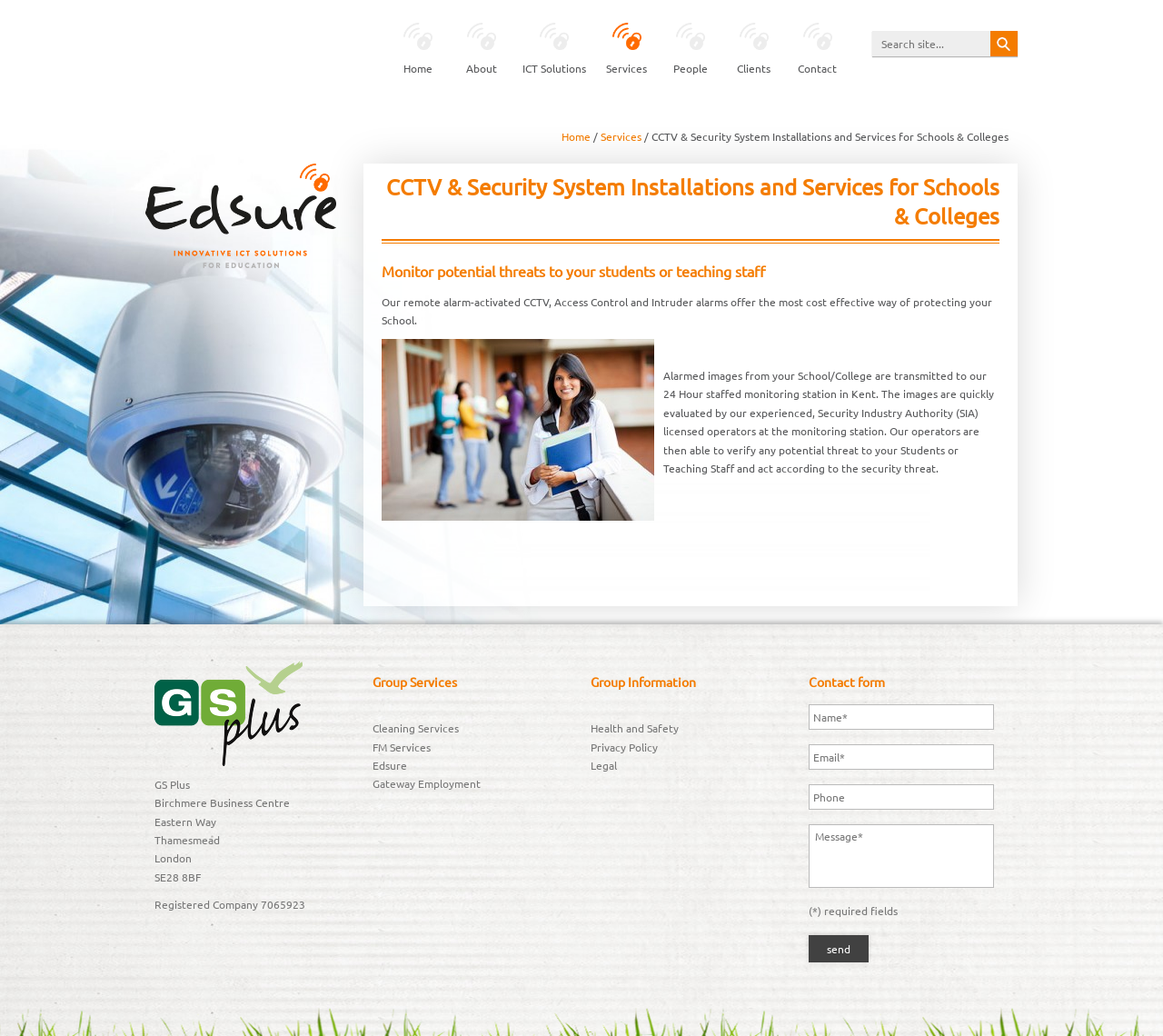Identify the bounding box coordinates for the region of the element that should be clicked to carry out the instruction: "Search for something". The bounding box coordinates should be four float numbers between 0 and 1, i.e., [left, top, right, bottom].

[0.75, 0.03, 0.875, 0.055]